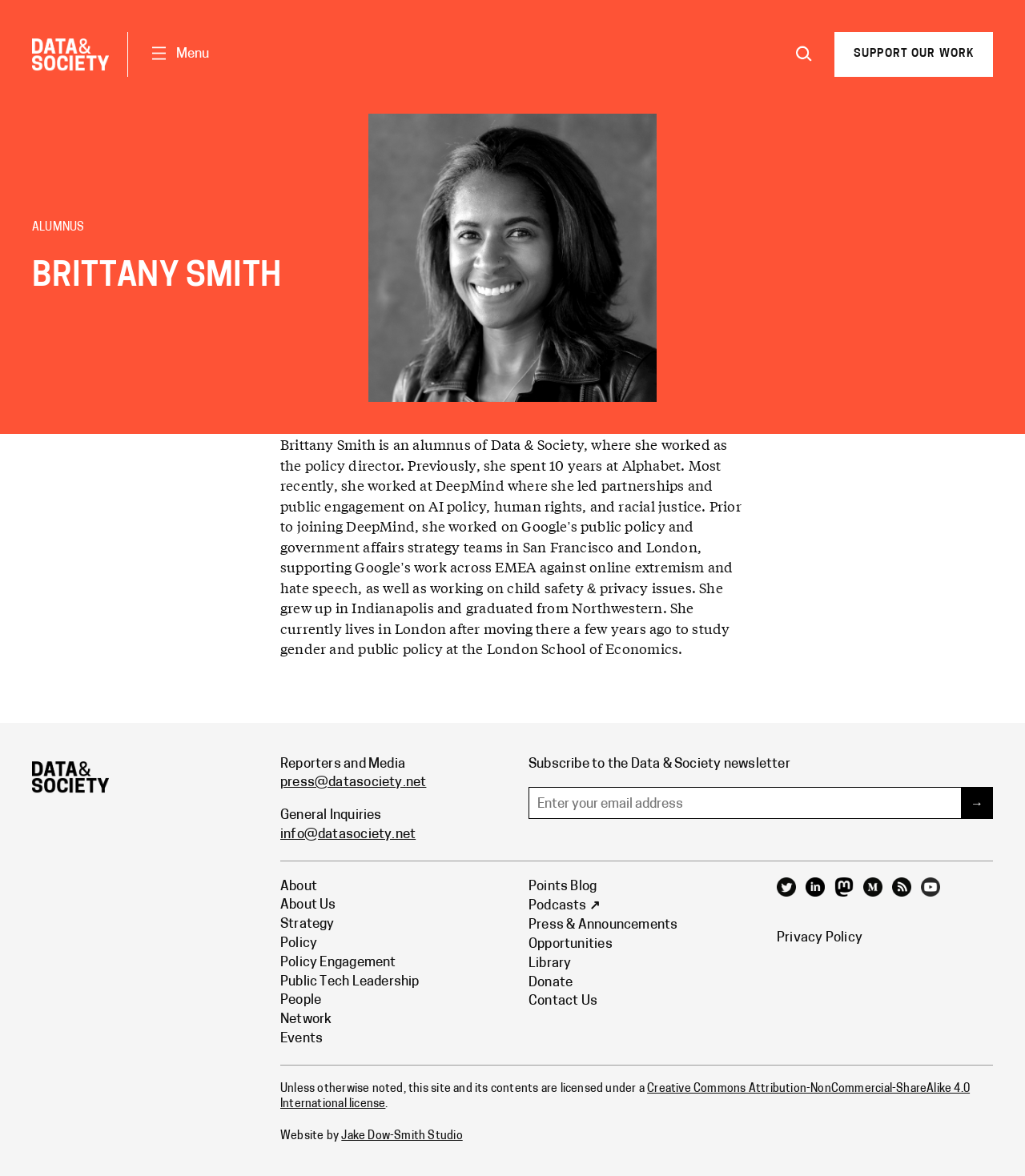Please provide the bounding box coordinates for the element that needs to be clicked to perform the following instruction: "View Brittany Smith's profile". The coordinates should be given as four float numbers between 0 and 1, i.e., [left, top, right, bottom].

[0.487, 0.041, 0.574, 0.052]